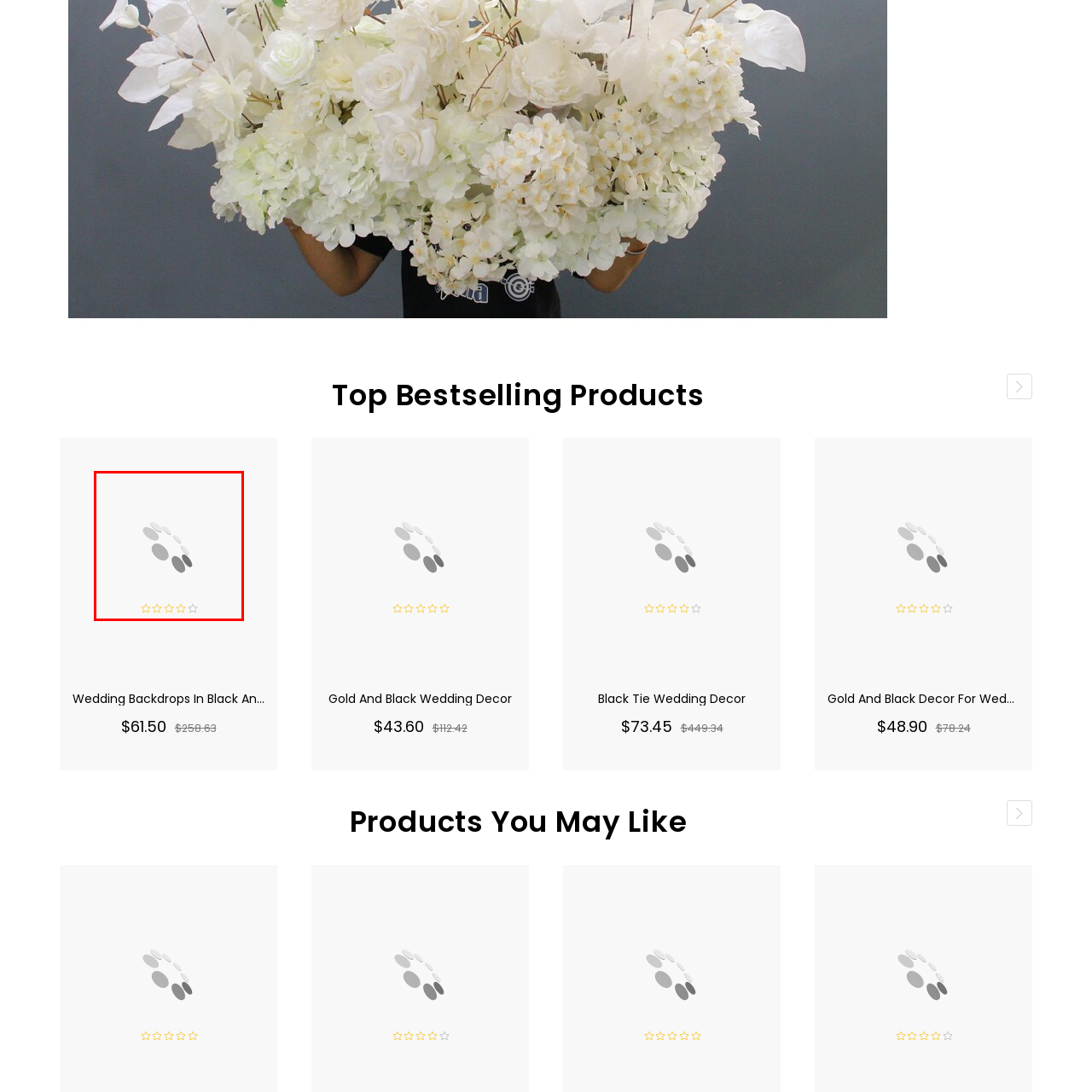Elaborate on the scene depicted within the red bounding box in the image.

The image features a loading spinner, characterized by a circular design comprising a series of alternating gray and dark gray segments. This animation signifies that content is in the process of loading, creating an expectation for users that information will soon be available. Below the spinner, there are star icons that indicate a rating system, with several filled stars highlighted in gold, suggesting user feedback or ratings for a product or service, enhancing the overall context of user interaction.